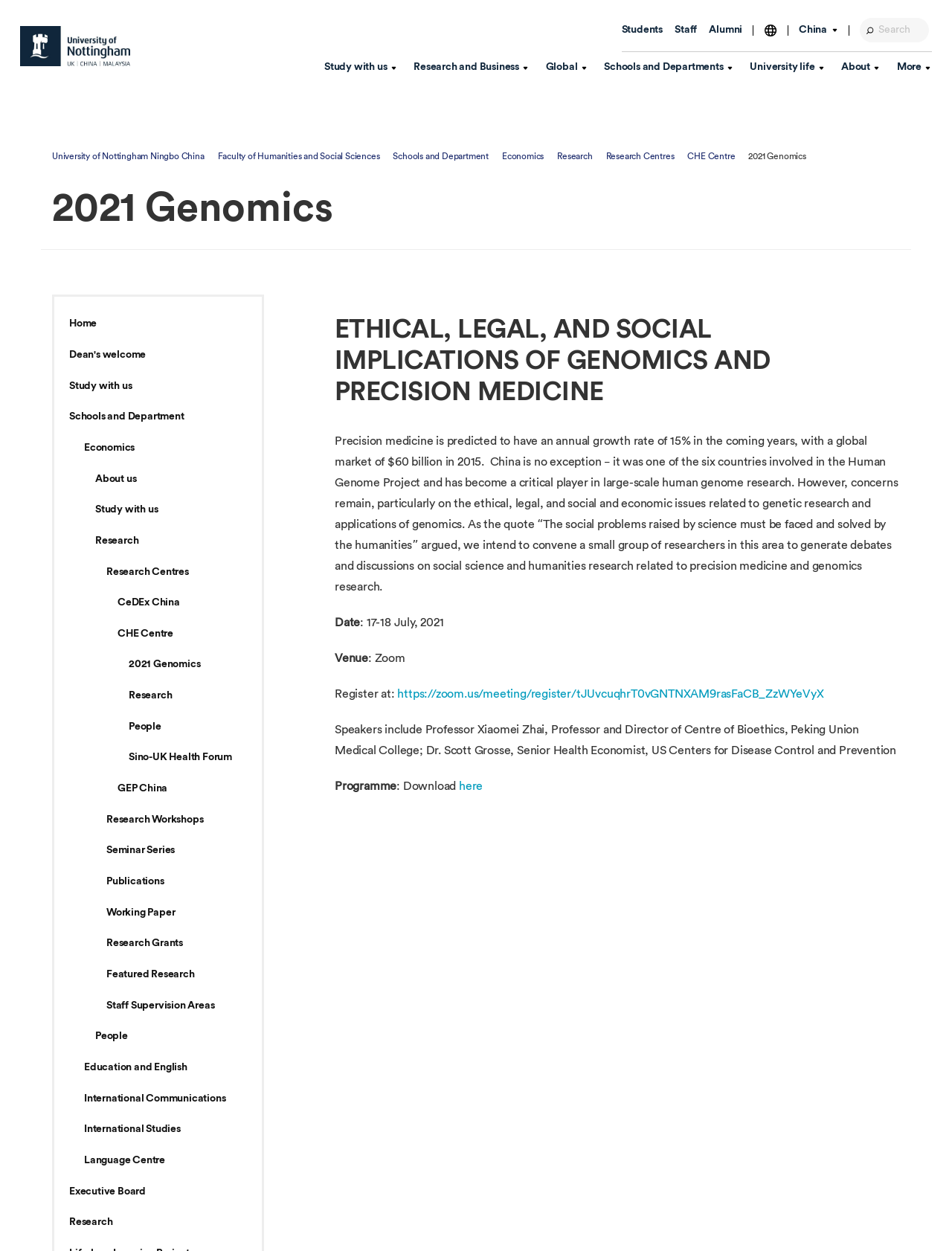What is the purpose of the 'Search' textbox?
Refer to the image and provide a concise answer in one word or phrase.

To search the website